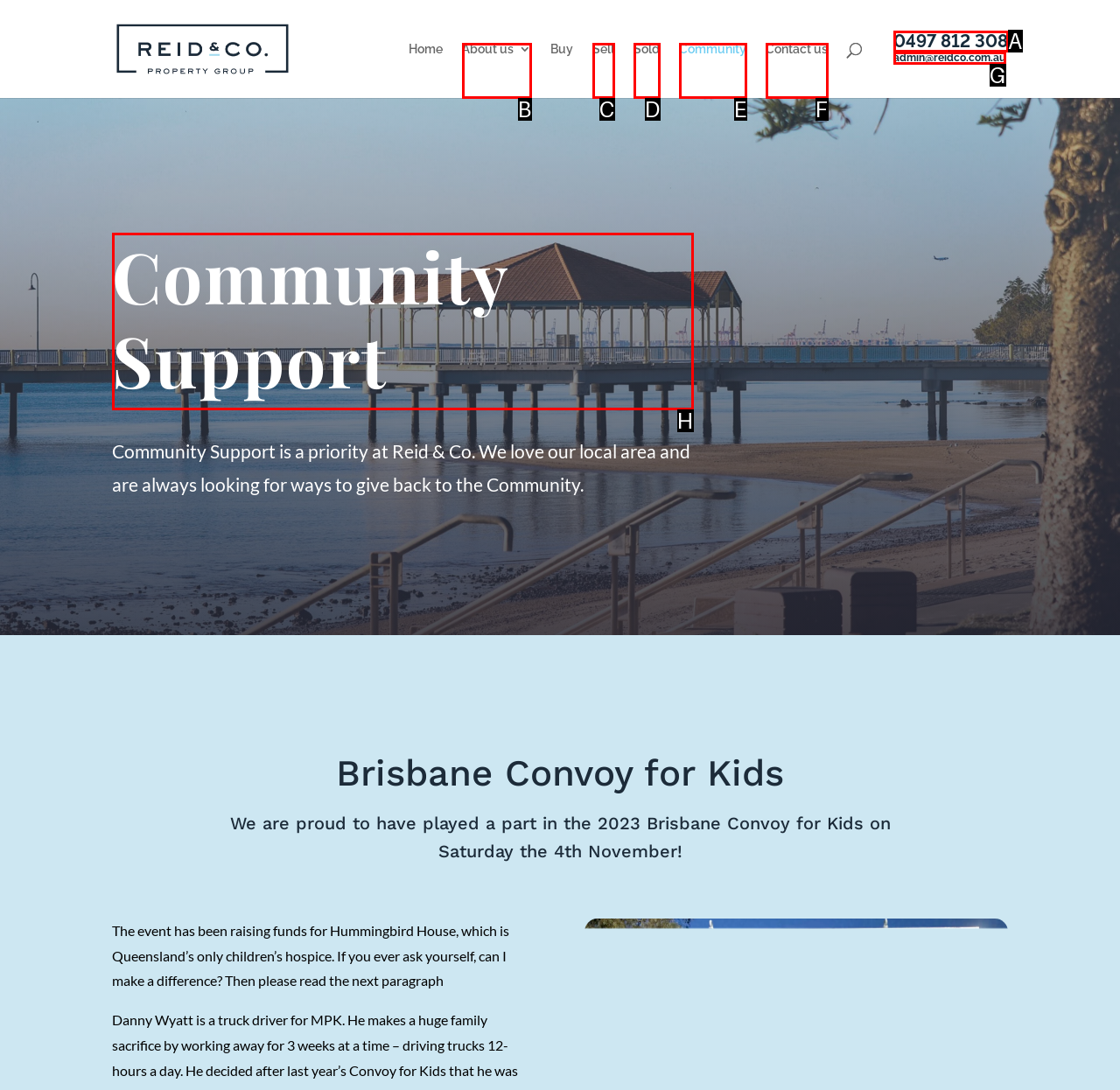Identify which lettered option to click to carry out the task: Check '0 comments'. Provide the letter as your answer.

None